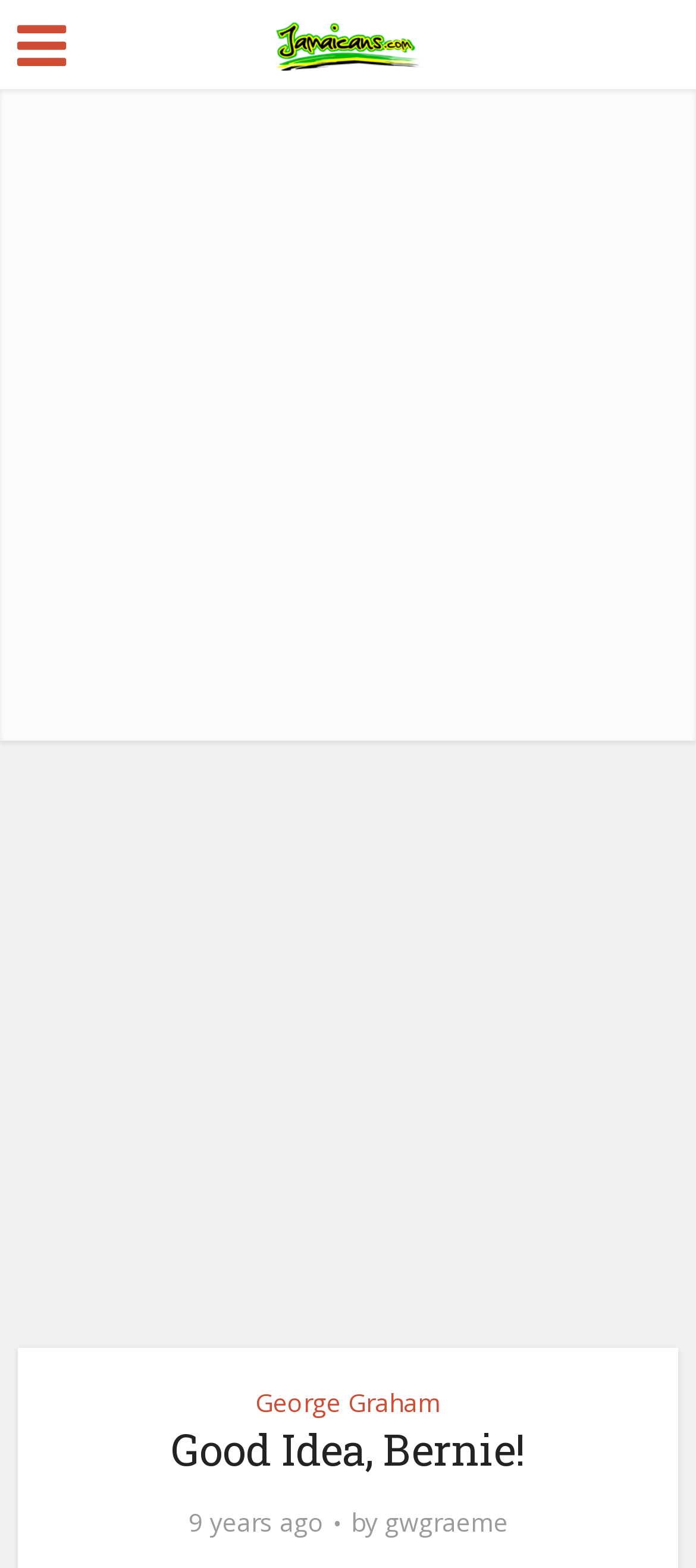Answer the question below in one word or phrase:
Who is mentioned in the article title?

Bernie